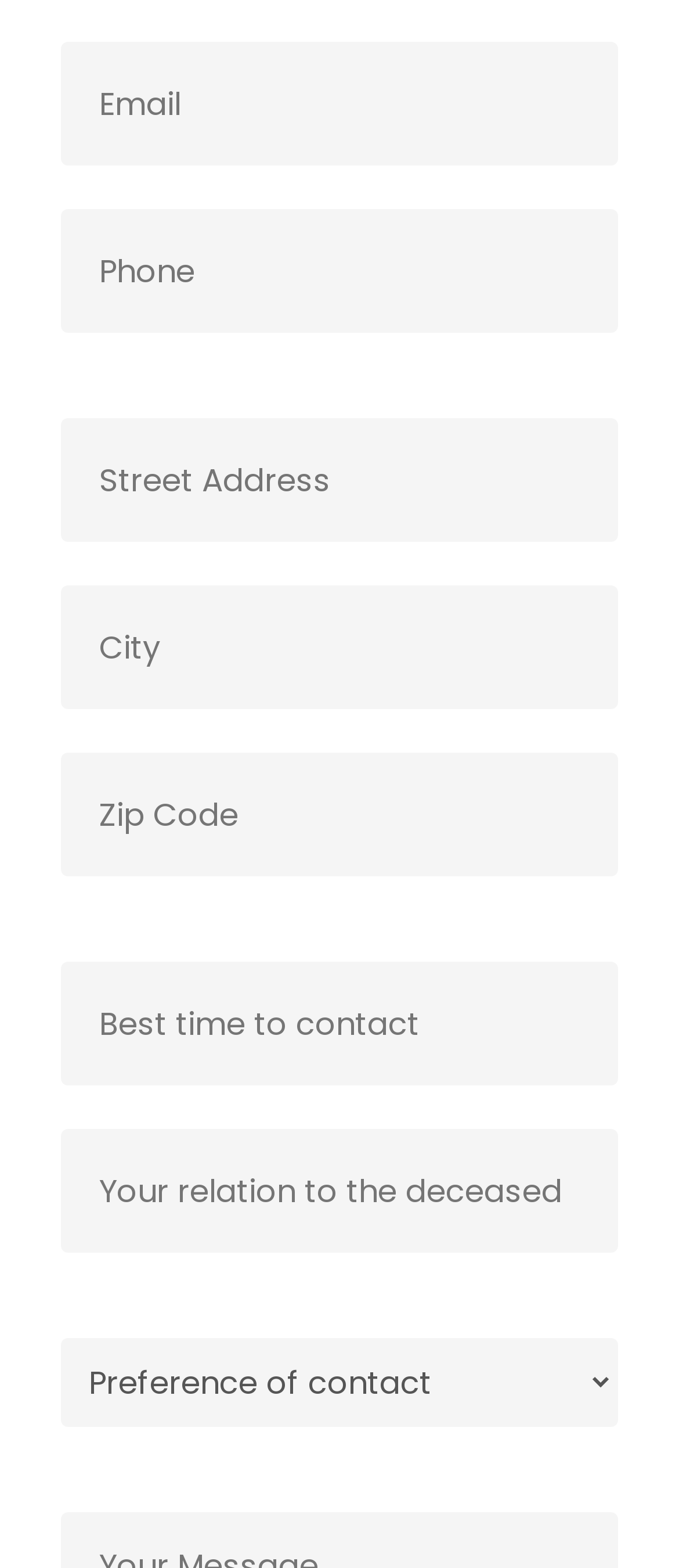Can you find the bounding box coordinates for the element that needs to be clicked to execute this instruction: "Enter zip code"? The coordinates should be given as four float numbers between 0 and 1, i.e., [left, top, right, bottom].

[0.09, 0.48, 0.91, 0.559]